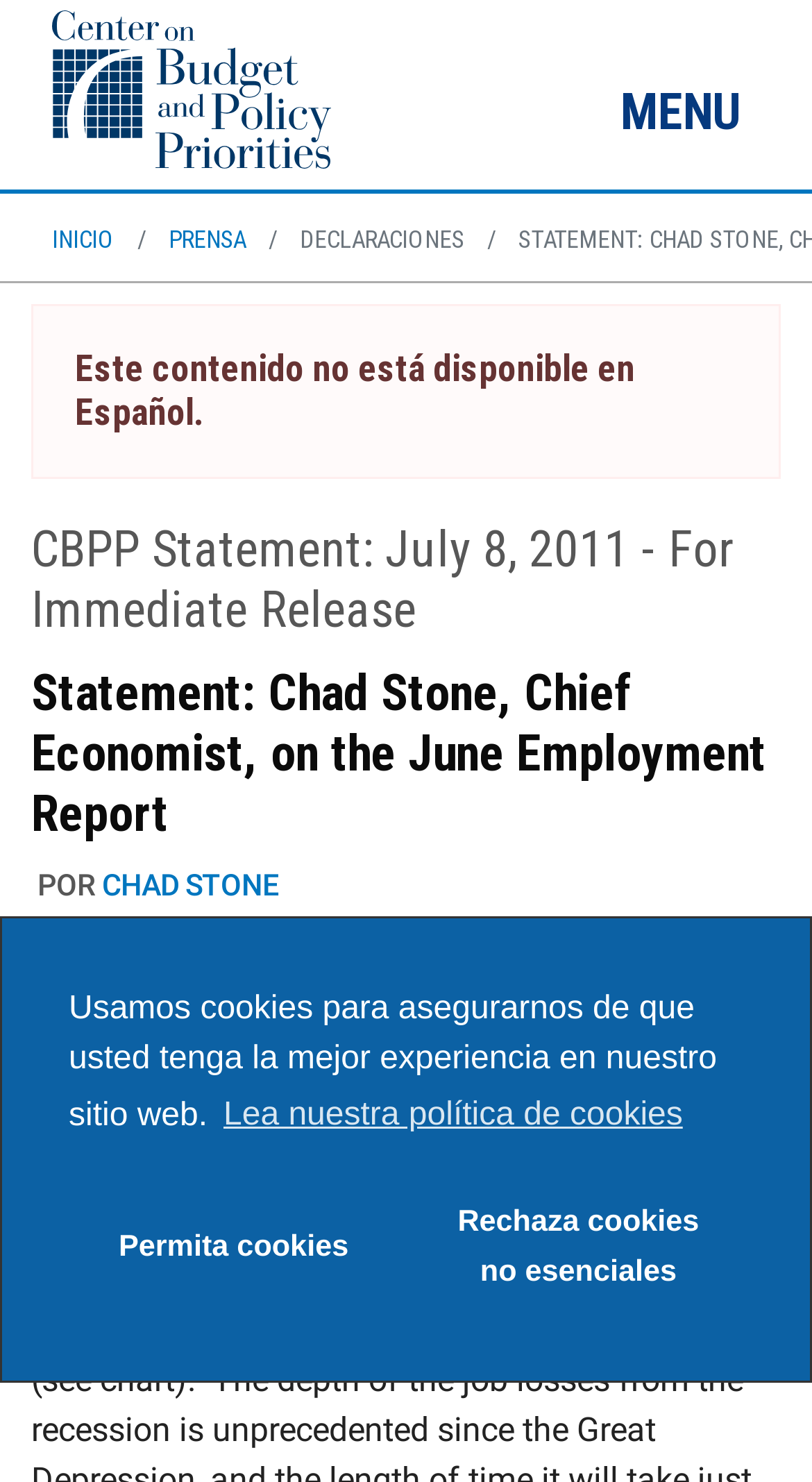Who is the author of the statement?
Please provide an in-depth and detailed response to the question.

I found the answer by looking at the heading element which says 'Statement: Chad Stone, Chief Economist, on the June Employment Report'. The author's name is mentioned as Chad Stone.